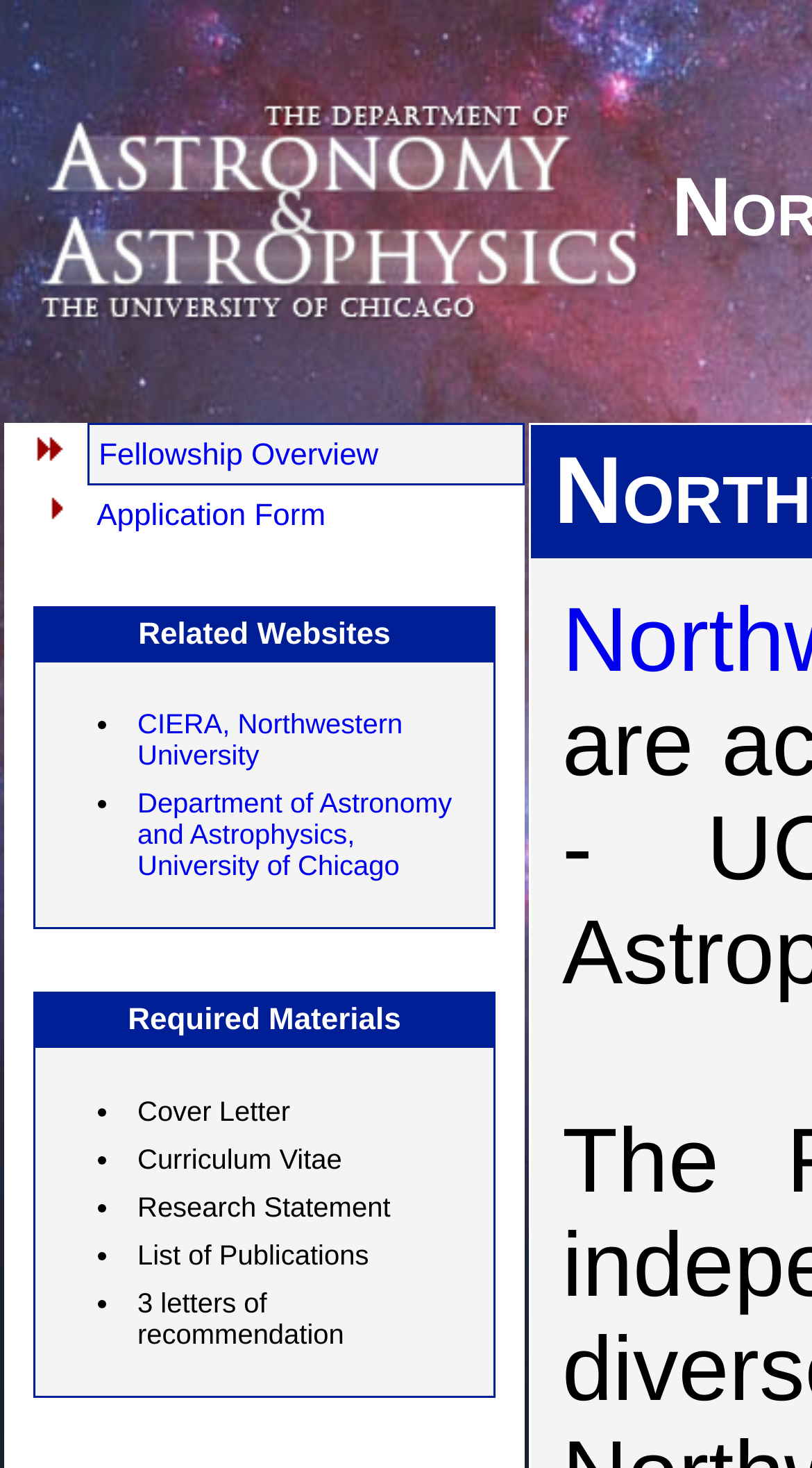What is the first required material for the application?
Provide a concise answer using a single word or phrase based on the image.

Cover Letter